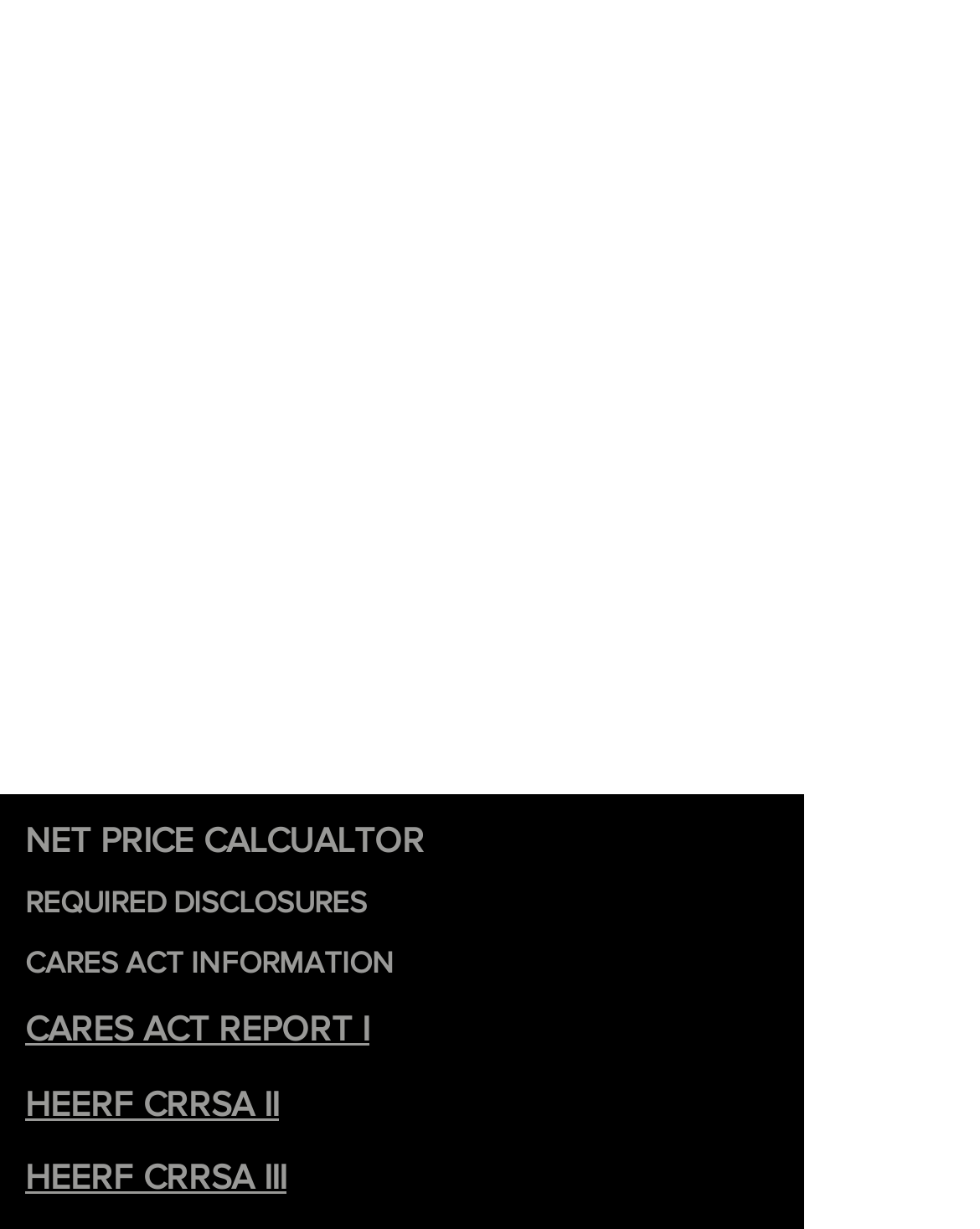Identify the coordinates of the bounding box for the element described below: "CARES ACT REPORT I". Return the coordinates as four float numbers between 0 and 1: [left, top, right, bottom].

[0.026, 0.82, 0.377, 0.853]